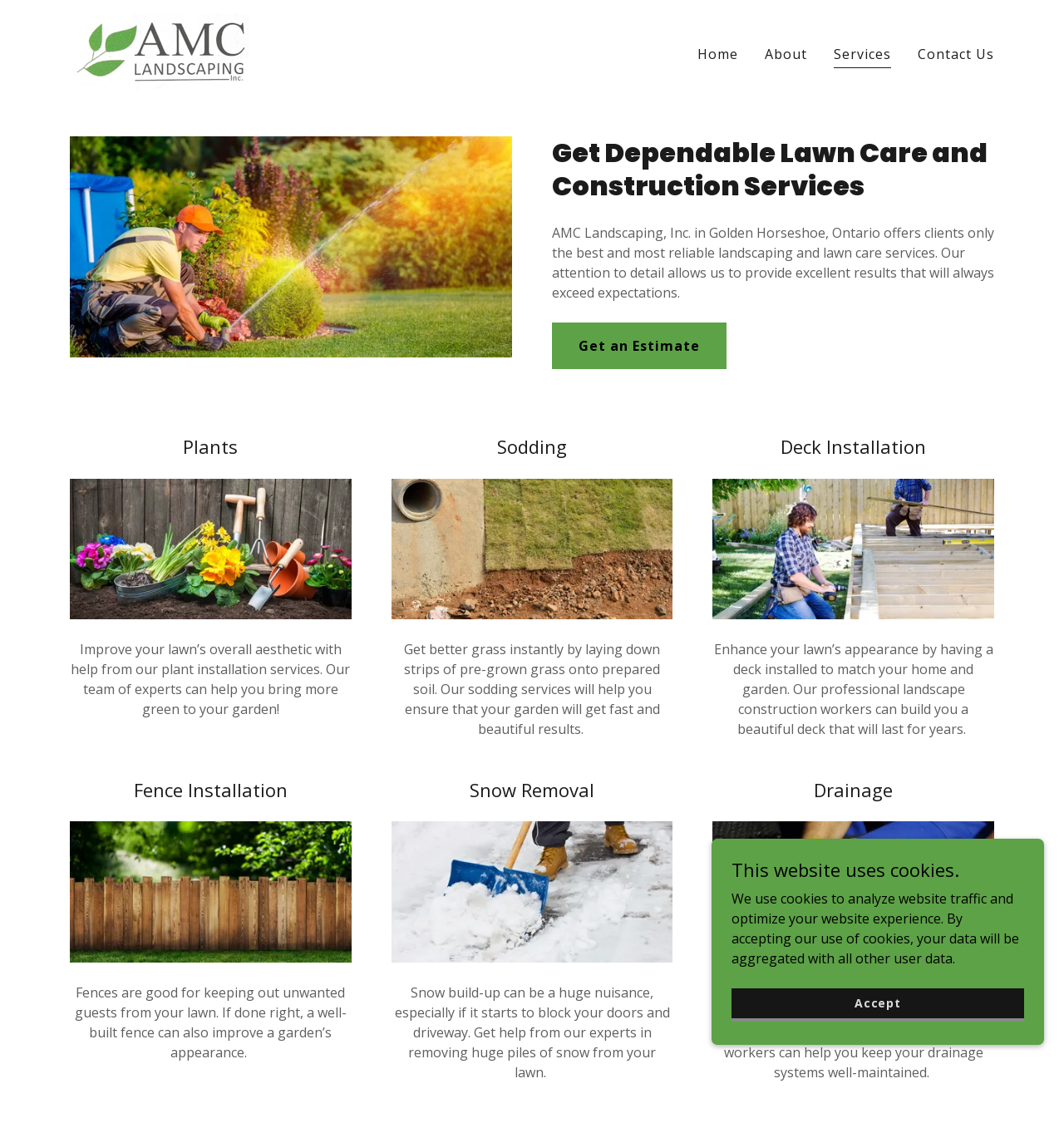Give a succinct answer to this question in a single word or phrase: 
What is the benefit of AMC Landscaping Inc.'s attention to detail?

Excellent results